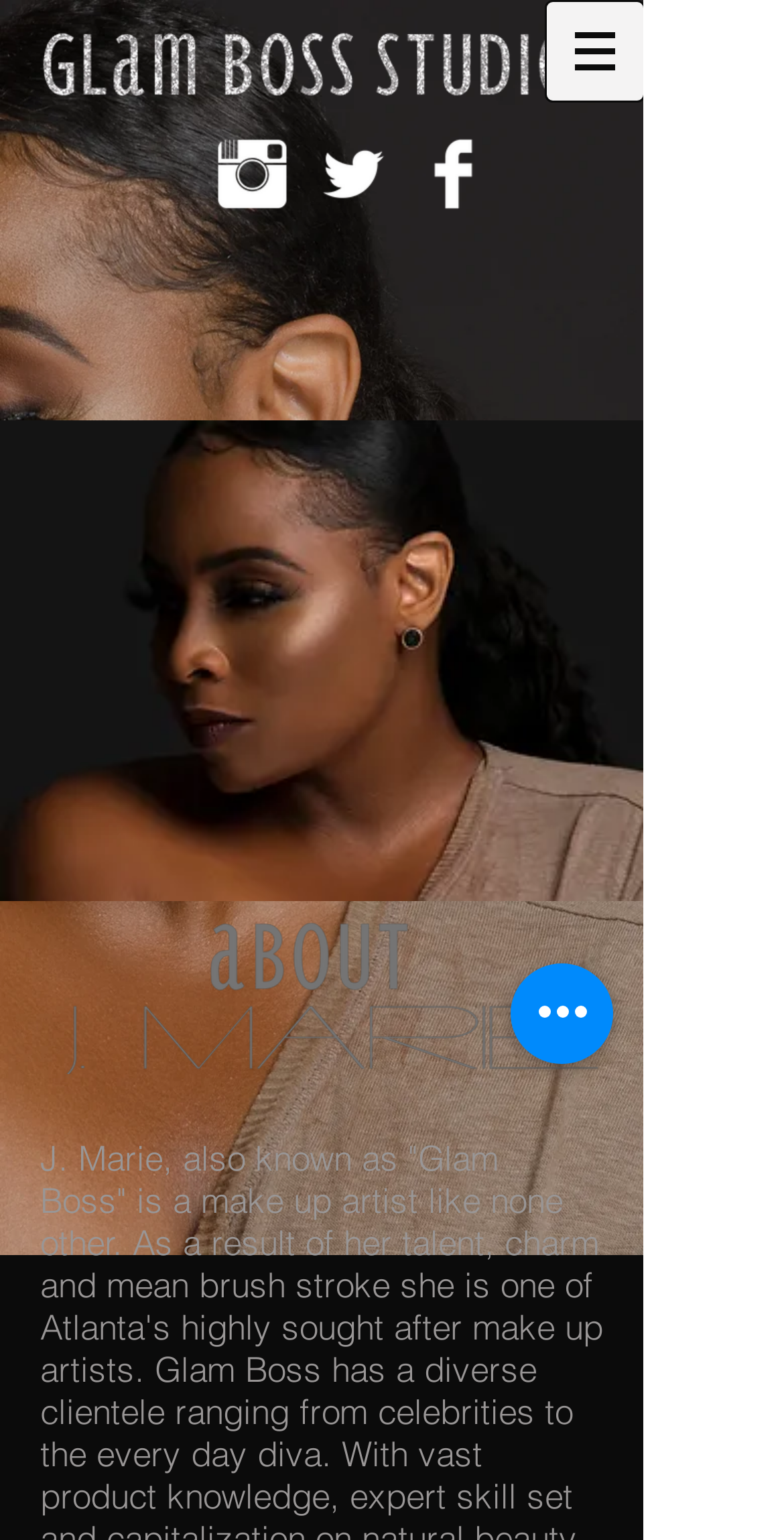Given the description "aria-label="Instagram Clean"", determine the bounding box of the corresponding UI element.

[0.277, 0.09, 0.367, 0.136]